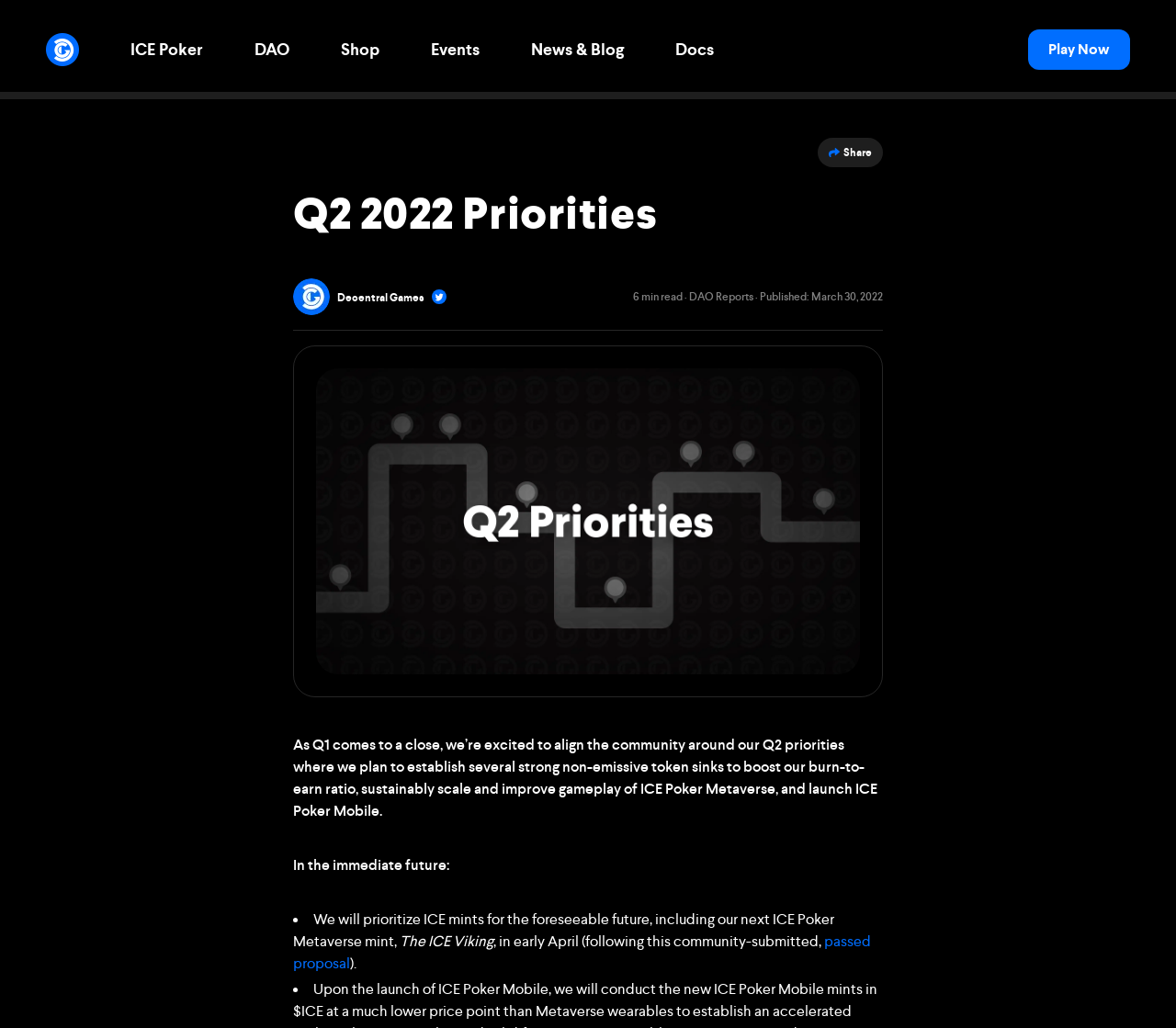What is the theme of the image at the top of the webpage?
Could you give a comprehensive explanation in response to this question?

I found the answer by looking at the image at the top of the webpage and its corresponding link and text. The image is a logo of Decentral Games, and the link 'Decentral Games' is also present nearby, which suggests that the theme of the image is Decentral Games.